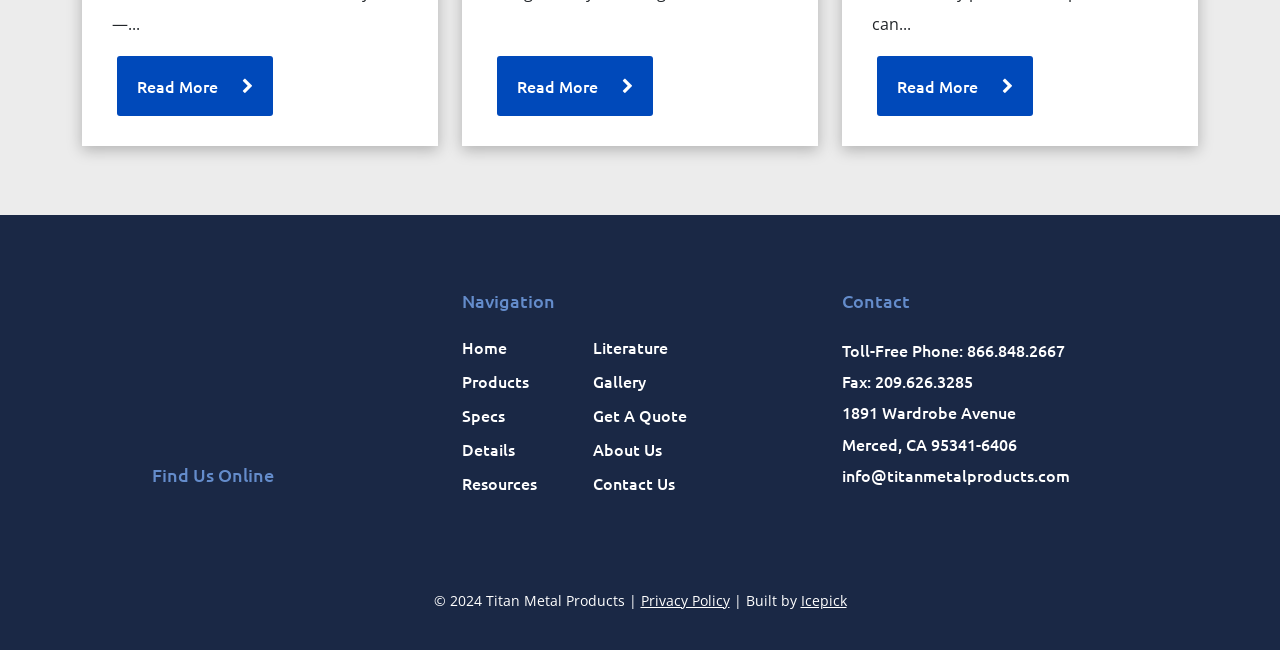Please examine the image and answer the question with a detailed explanation:
What is the company's fax number?

I found the fax number by examining the contact information section of the webpage, where it is listed as 'Fax: 209.626.3285'.